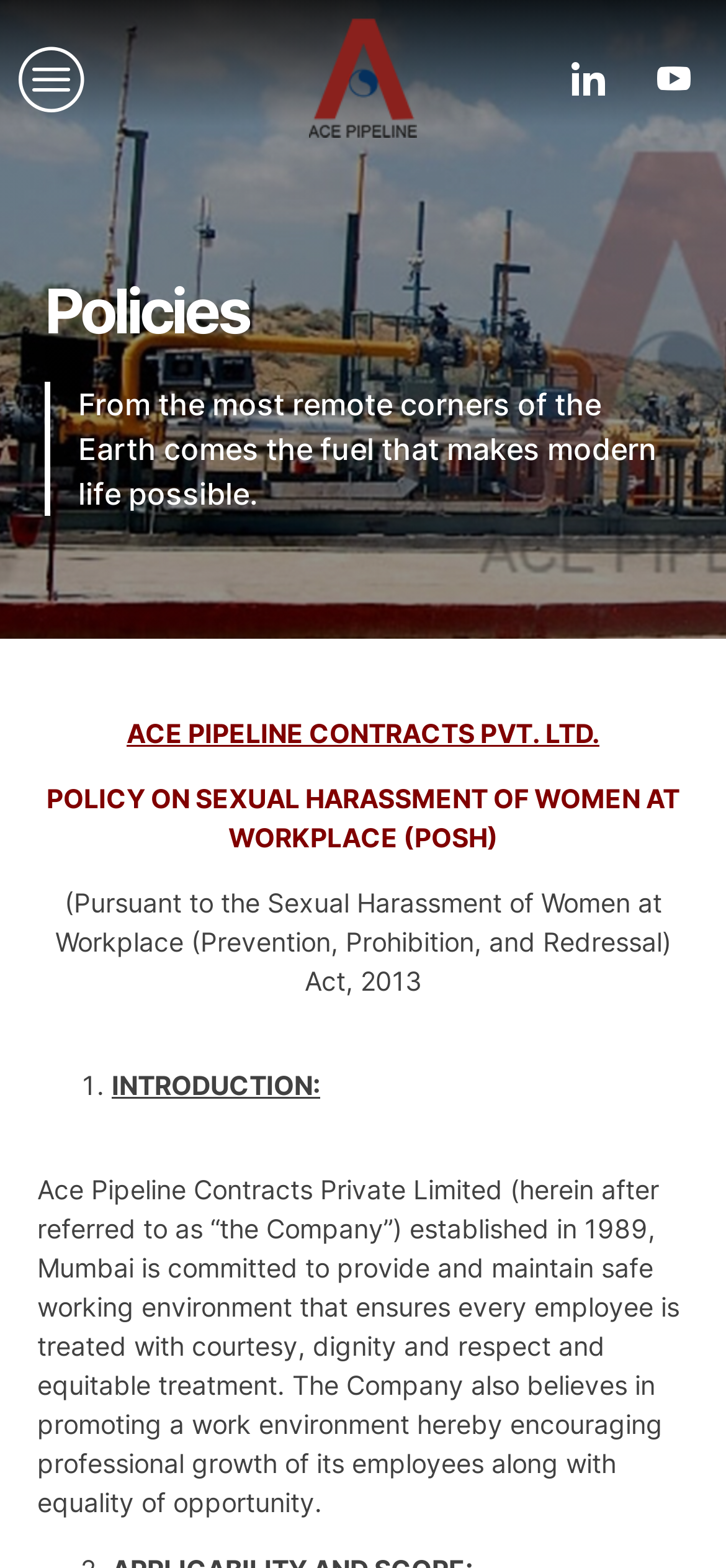What is the company name?
Please provide a detailed answer to the question.

I found the company name by looking at the StaticText element with the text 'ACE PIPELINE CONTRACTS PVT. LTD.' which is located at the top of the page, indicating that it is the company name.